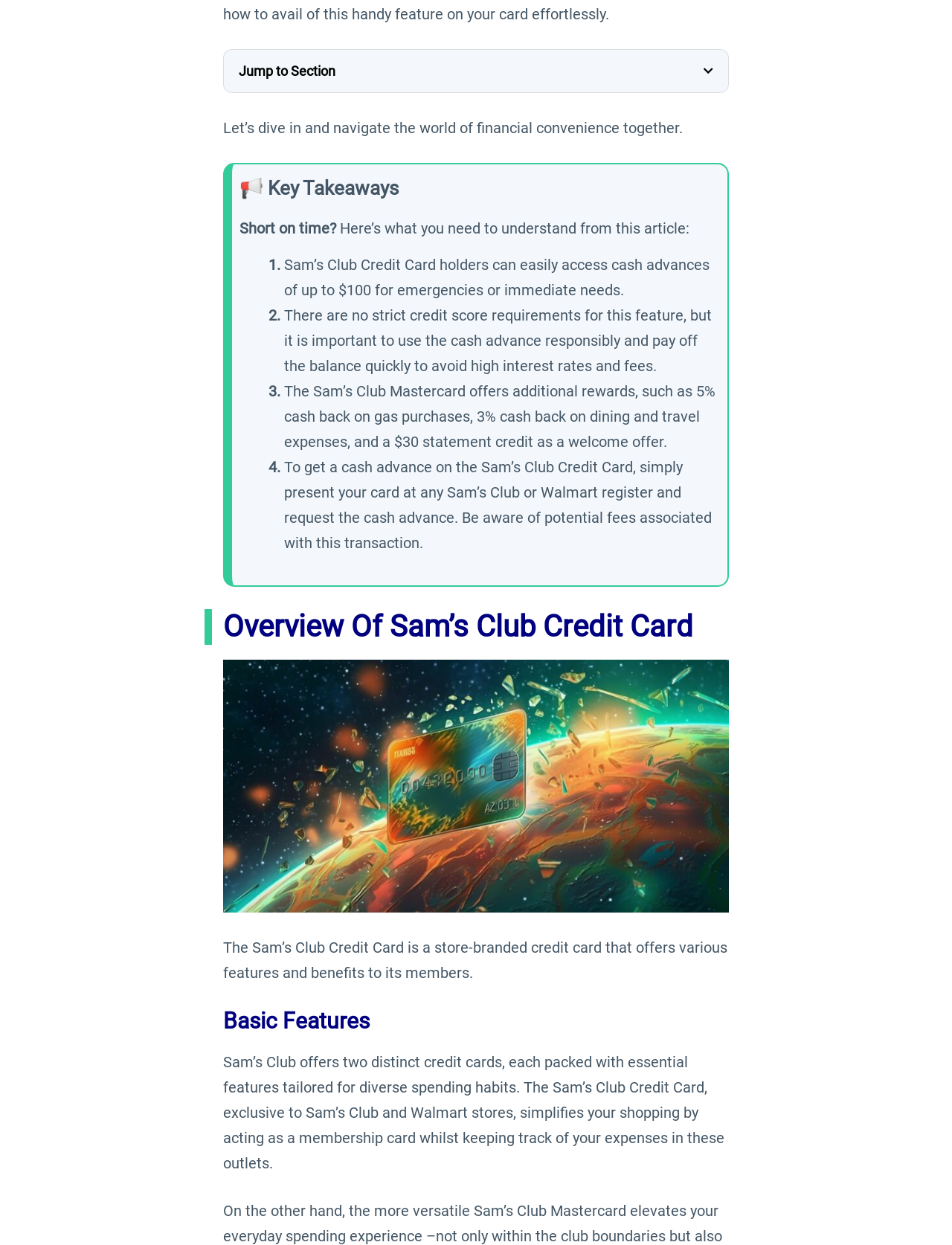How can I get a cash advance on the Sam's Club Credit Card? Using the information from the screenshot, answer with a single word or phrase.

Present card at Sam's Club or Walmart register